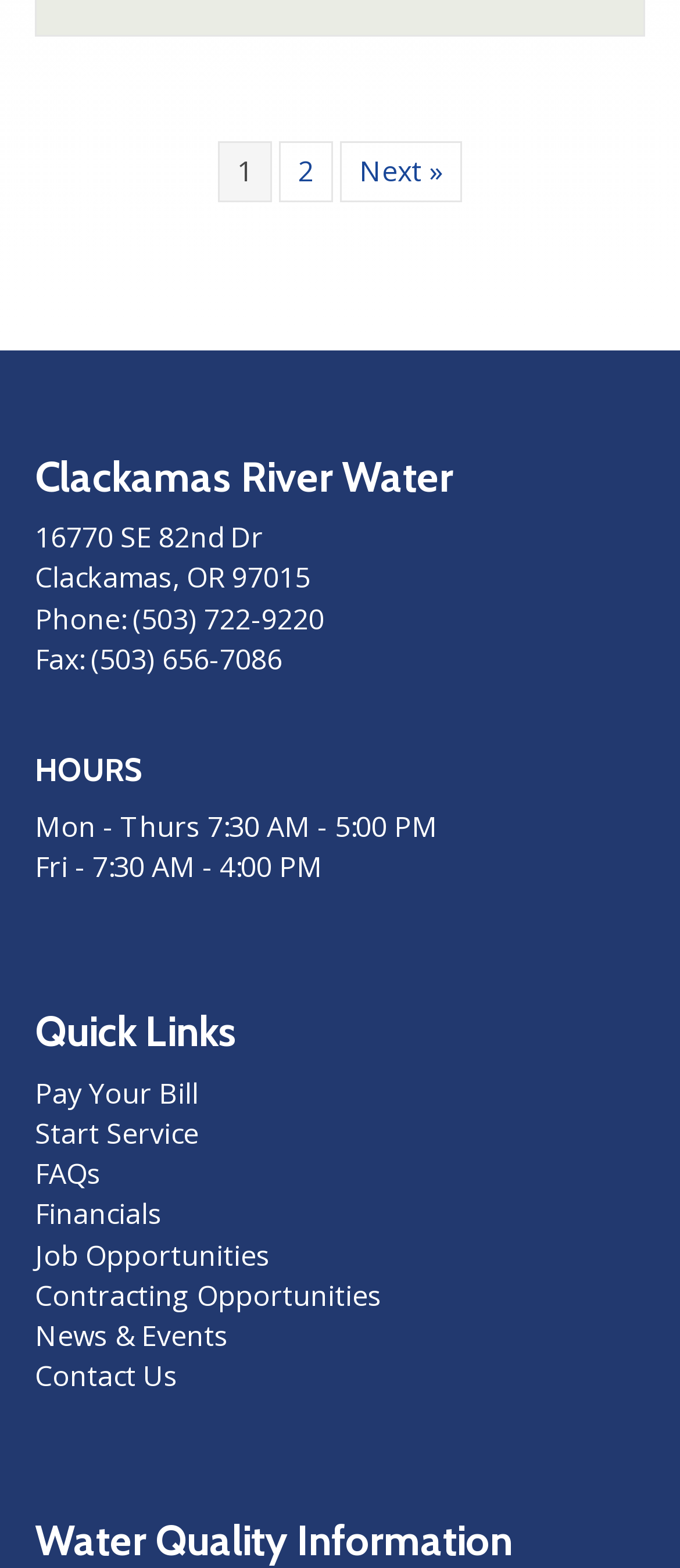Please find the bounding box for the UI element described by: "Next »".

[0.5, 0.09, 0.679, 0.129]